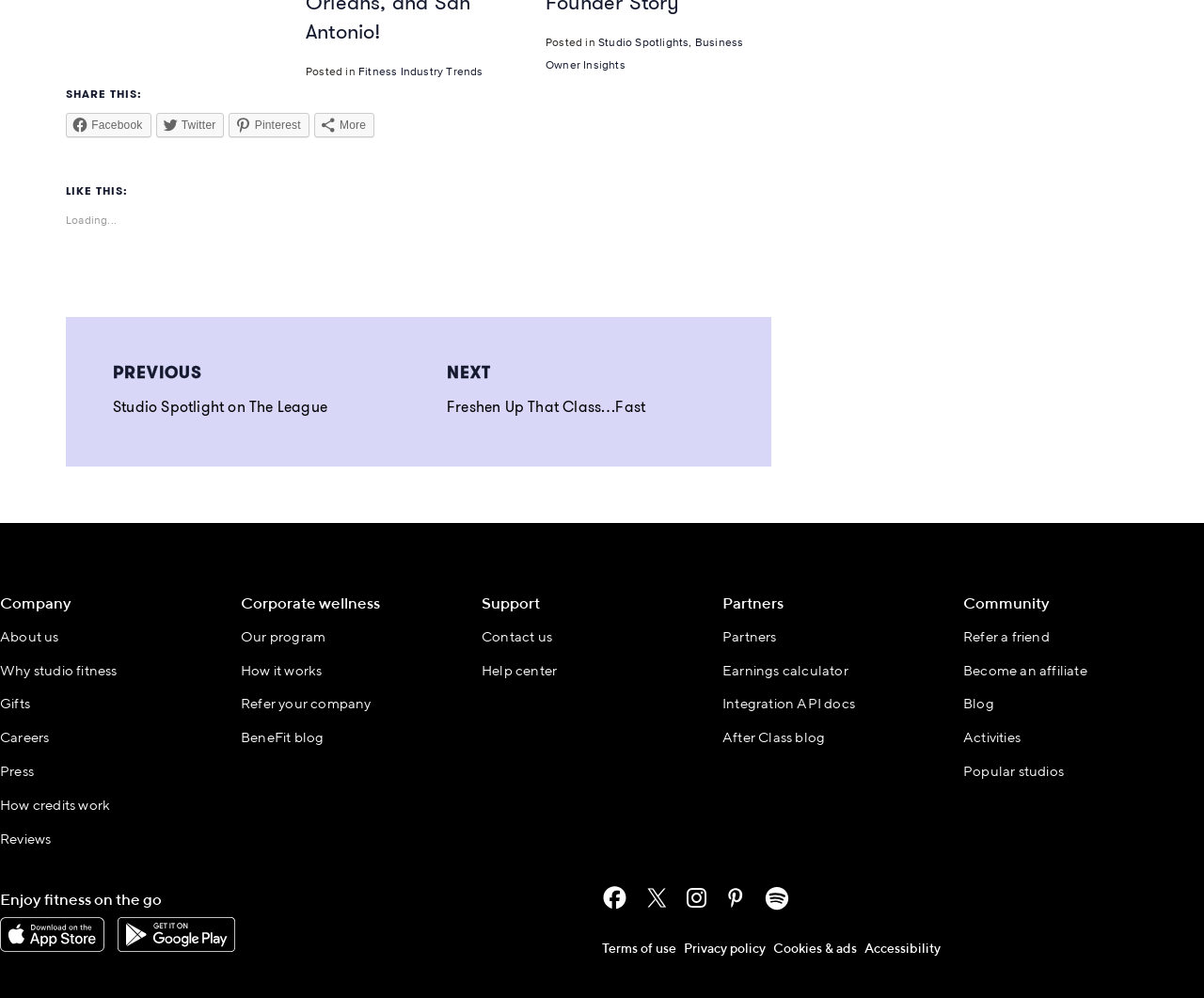Using the description: "Activities", identify the bounding box of the corresponding UI element in the screenshot.

[0.8, 0.733, 0.848, 0.747]